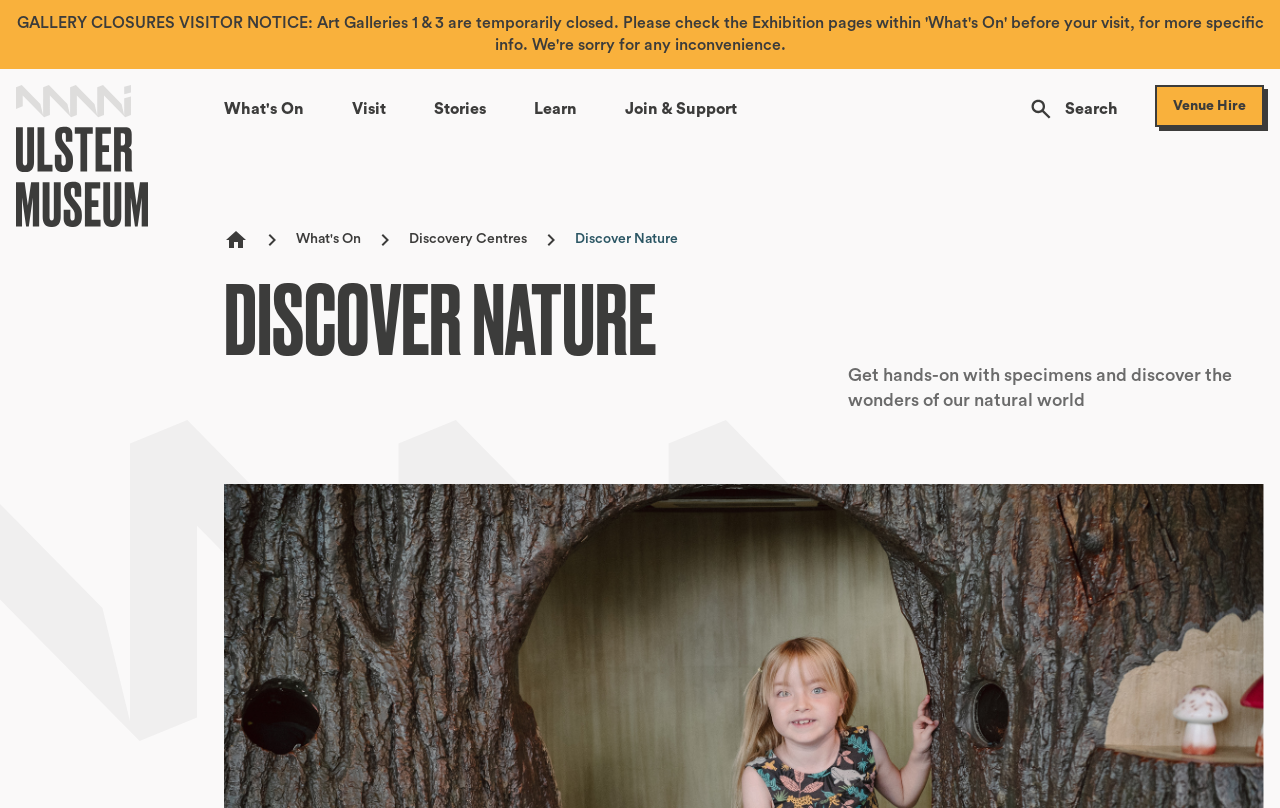What is the theme of the webpage?
Look at the screenshot and respond with one word or a short phrase.

Nature and discovery